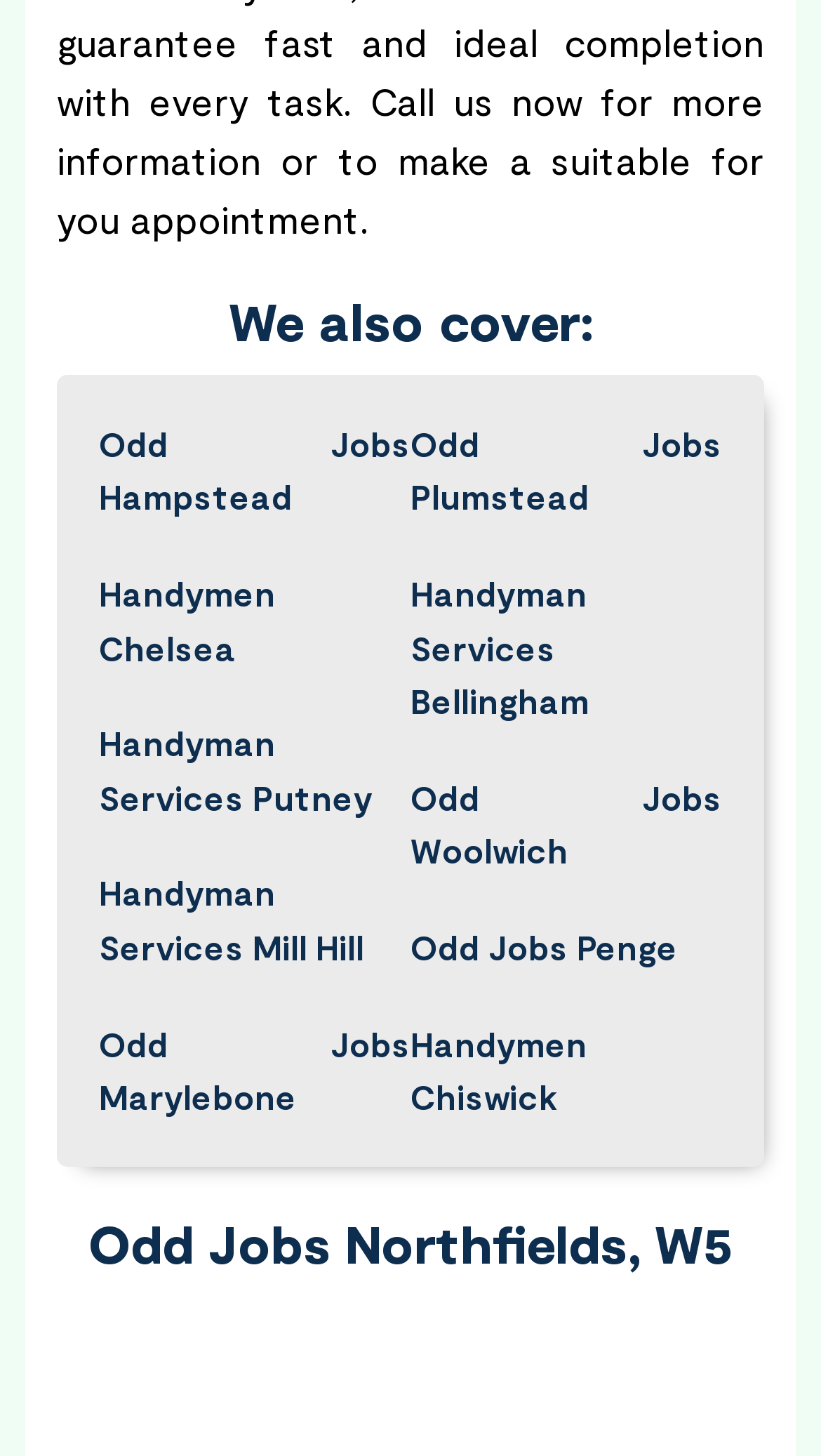Find the bounding box coordinates of the area that needs to be clicked in order to achieve the following instruction: "visit Handyman Services Putney". The coordinates should be specified as four float numbers between 0 and 1, i.e., [left, top, right, bottom].

[0.121, 0.492, 0.5, 0.566]